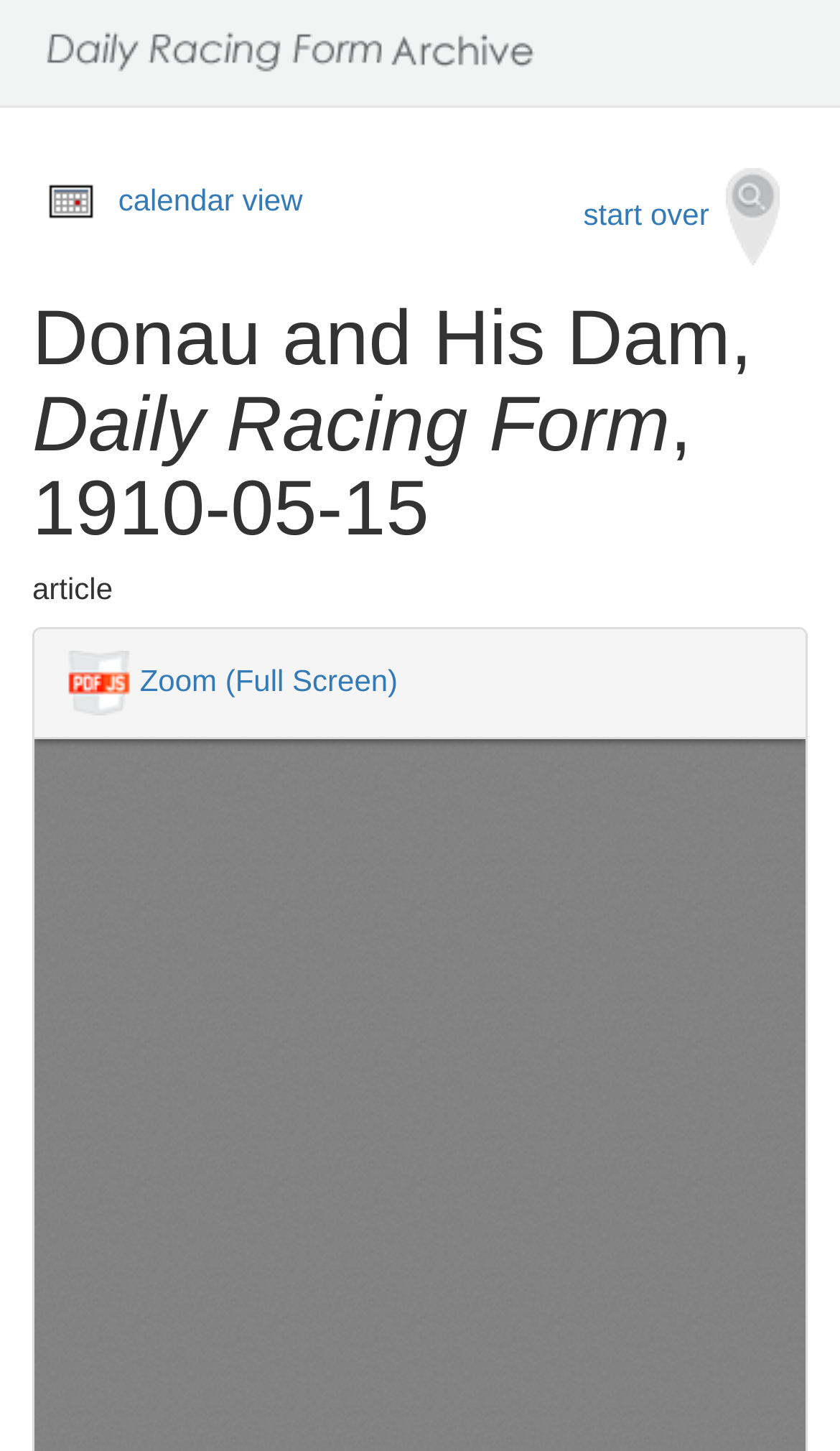Please reply with a single word or brief phrase to the question: 
What is the icon above the calendar view link?

calendar icon